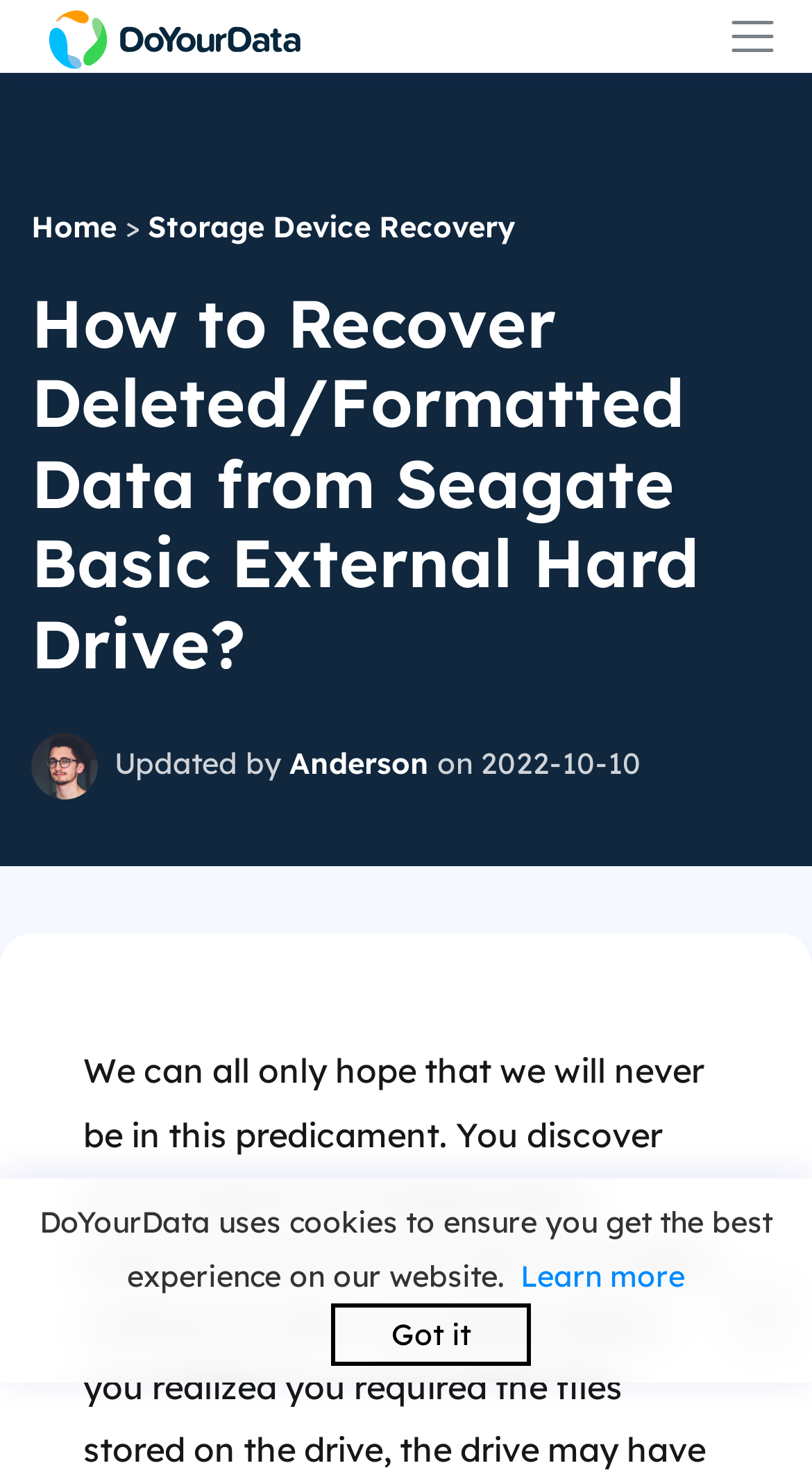Please reply with a single word or brief phrase to the question: 
What is the topic of the main article?

Recover Deleted/Formatted Data from Seagate Basic External Hard Drive